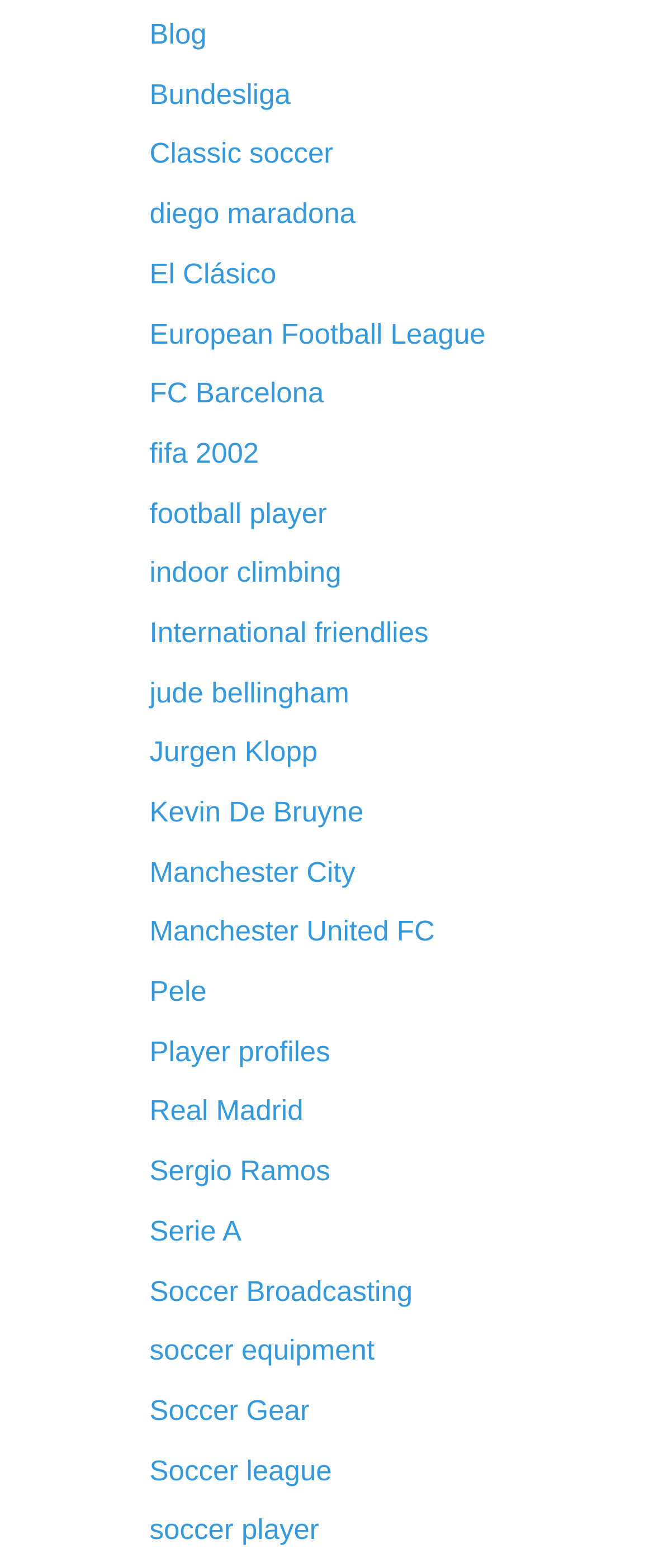Determine the coordinates of the bounding box for the clickable area needed to execute this instruction: "Click the 'Email' link".

None